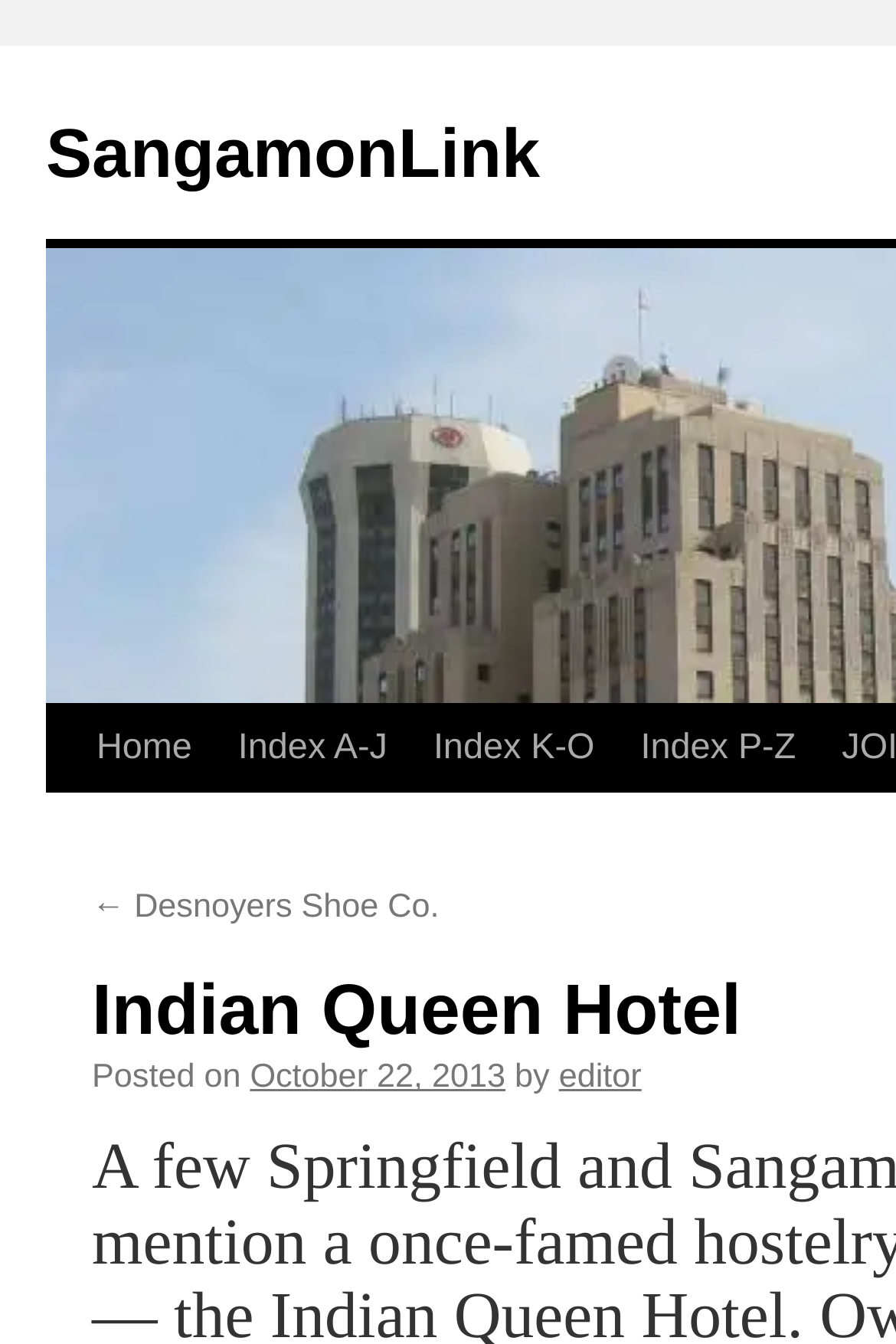Please determine the bounding box coordinates for the UI element described here. Use the format (top-left x, top-left y, bottom-right x, bottom-right y) with values bounded between 0 and 1: Index P-Z

[0.689, 0.525, 0.914, 0.59]